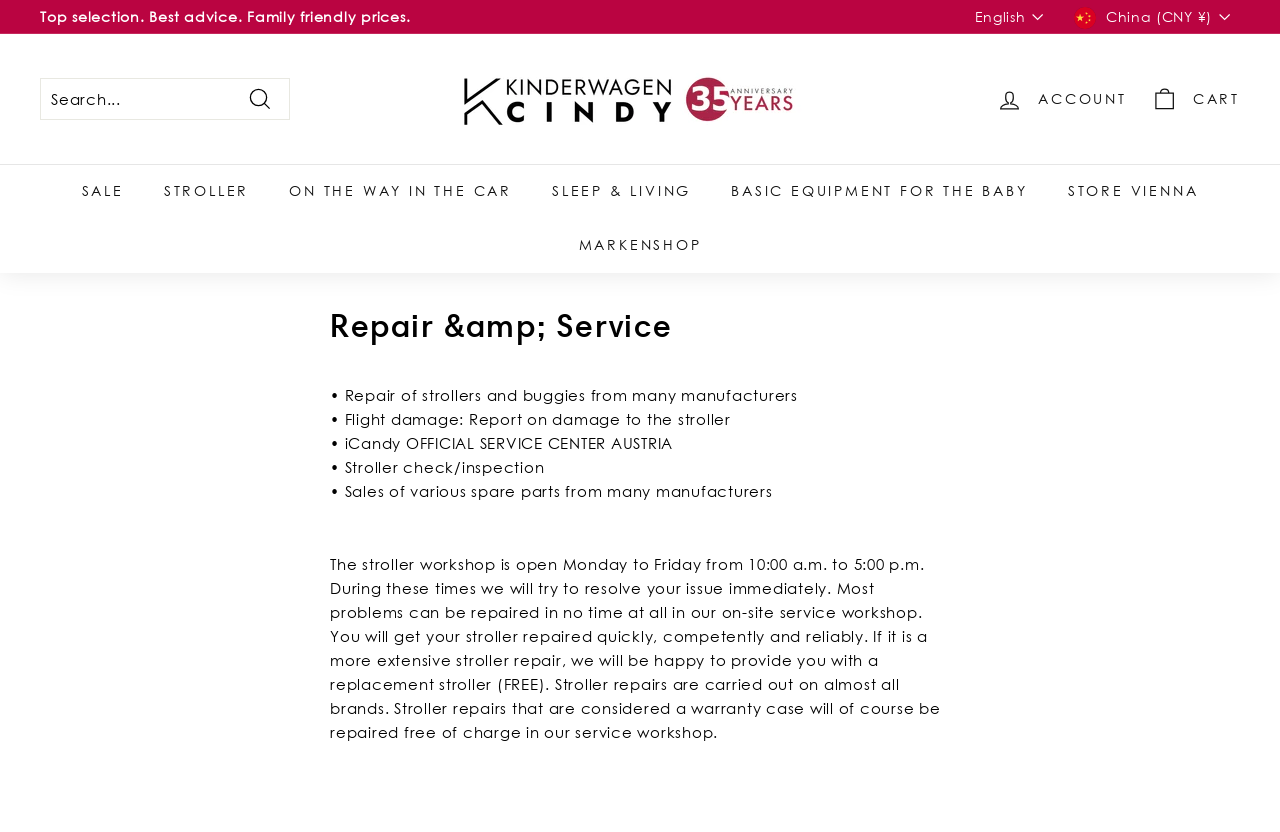Locate the bounding box coordinates of the segment that needs to be clicked to meet this instruction: "Select English as language".

[0.761, 0.0, 0.823, 0.041]